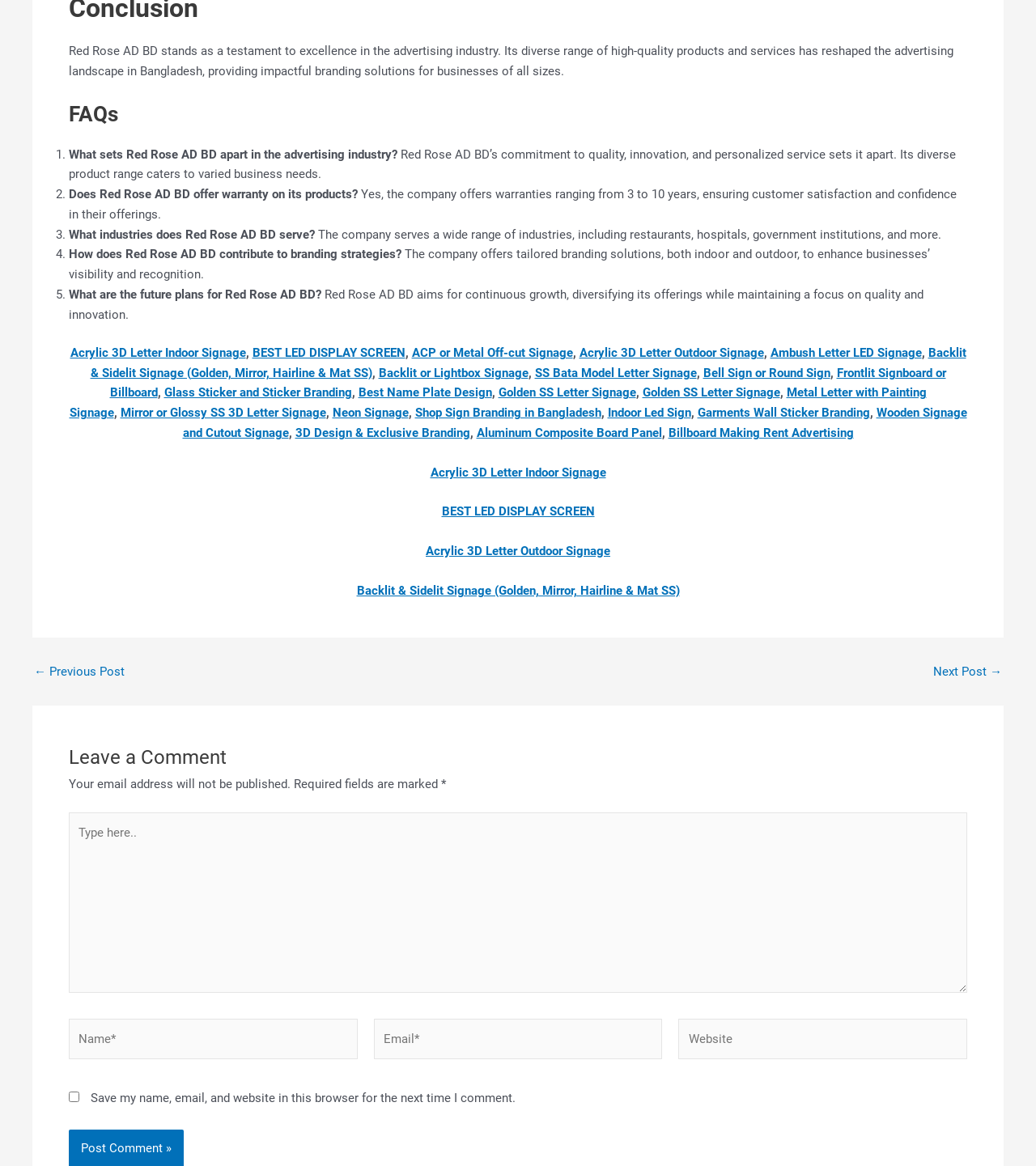Find the bounding box coordinates of the clickable element required to execute the following instruction: "Click on the 'Acrylic 3D Letter Indoor Signage' link". Provide the coordinates as four float numbers between 0 and 1, i.e., [left, top, right, bottom].

[0.068, 0.296, 0.237, 0.309]